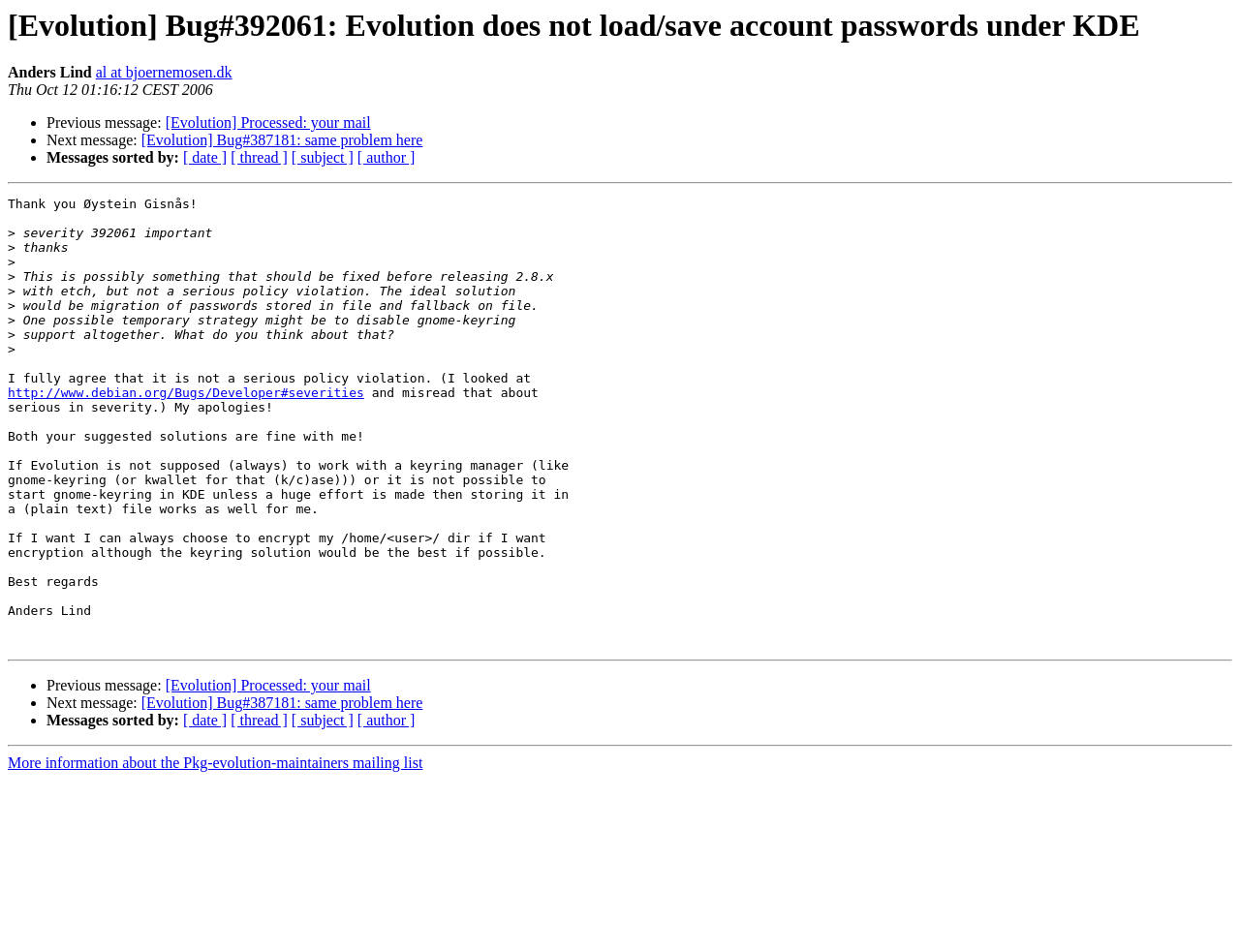Please determine the headline of the webpage and provide its content.

[Evolution] Bug#392061: Evolution does not load/save account passwords under KDE